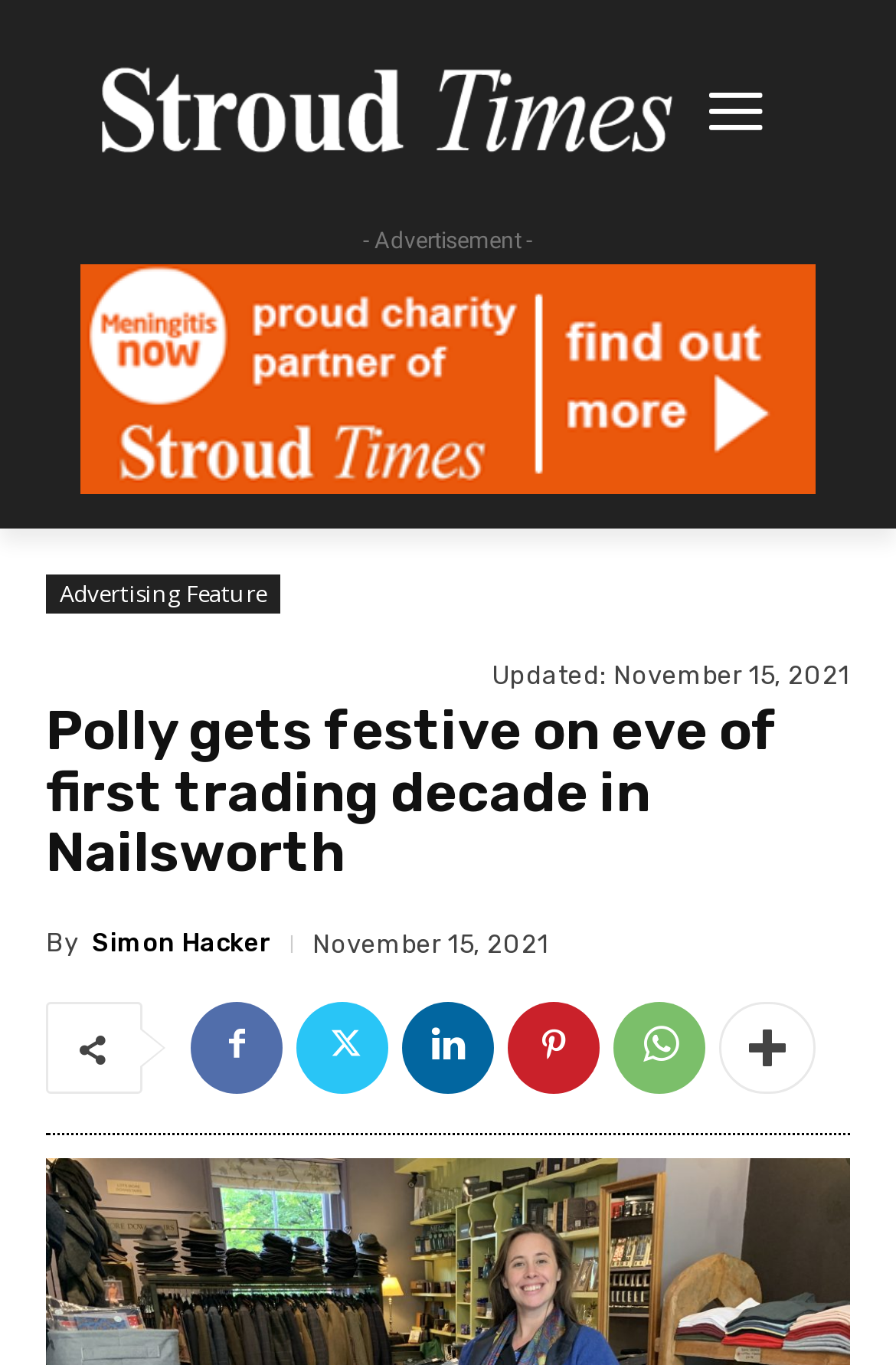Explain the webpage's layout and main content in detail.

This webpage appears to be a news article from Stroud Times, a local news outlet. At the top, there is a link to the Stroud Times website, accompanied by an image, which takes up a significant portion of the top section. Below this, there is an advertisement section with the text "- Advertisement -".

To the left of the advertisement, there is a link to Meningitis Now, a UK-based charity, along with an image. This section takes up a substantial portion of the left side of the page.

The main article begins below the advertisement section, with a heading that reads "Polly gets festive on eve of first trading decade in Nailsworth". The article is dated November 15, 2021, and is written by Simon Hacker. The article's content is not explicitly stated, but it appears to be a news story about a local event or business.

Below the article's heading, there are several social media links, including Facebook, Twitter, and others, which are represented by icons. These links are aligned horizontally and take up a small section of the page.

There are no images directly related to the article's content, but there are images associated with the Stroud Times logo and the Meningitis Now charity link.